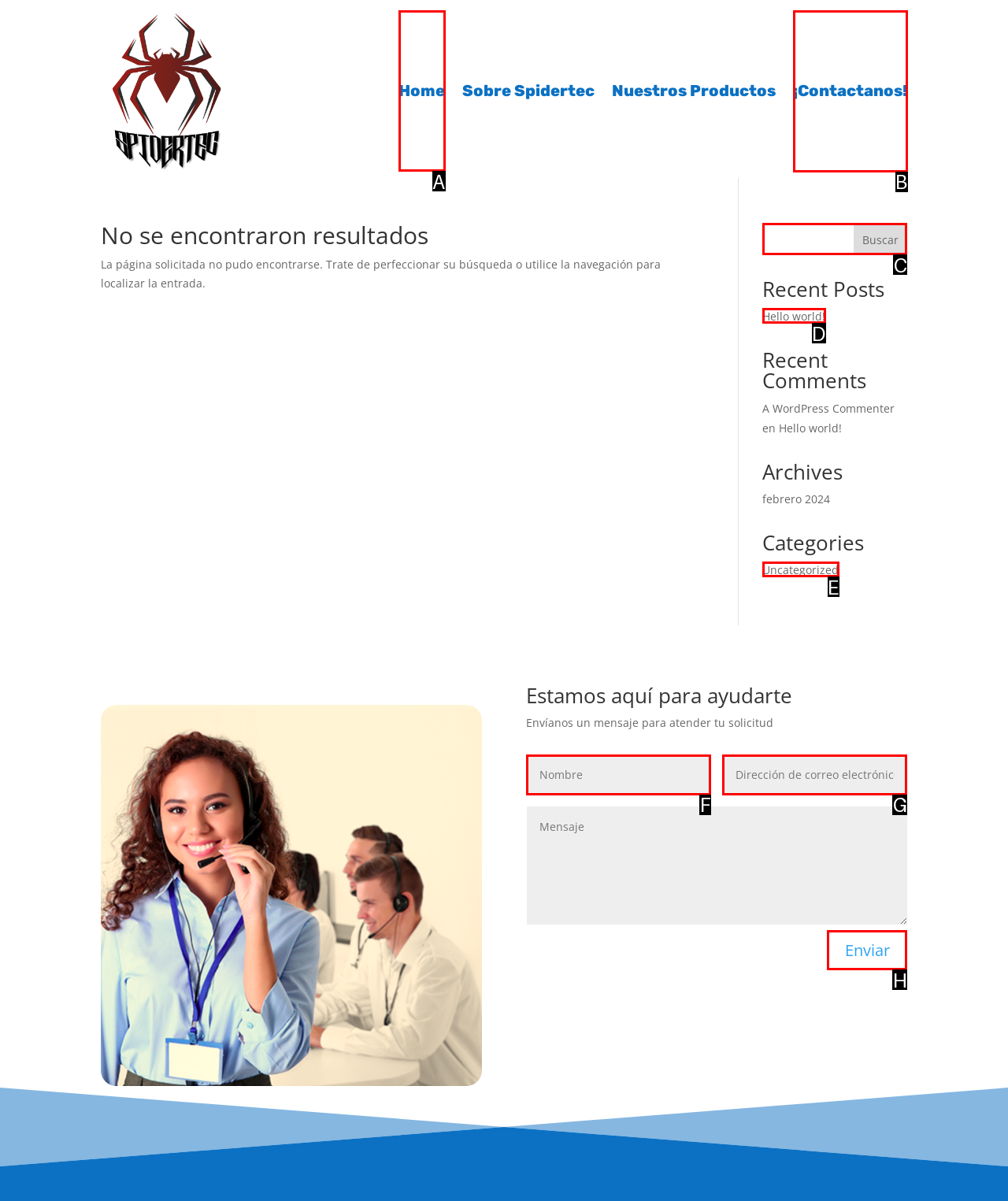Which HTML element should be clicked to complete the task: Contact us? Answer with the letter of the corresponding option.

B